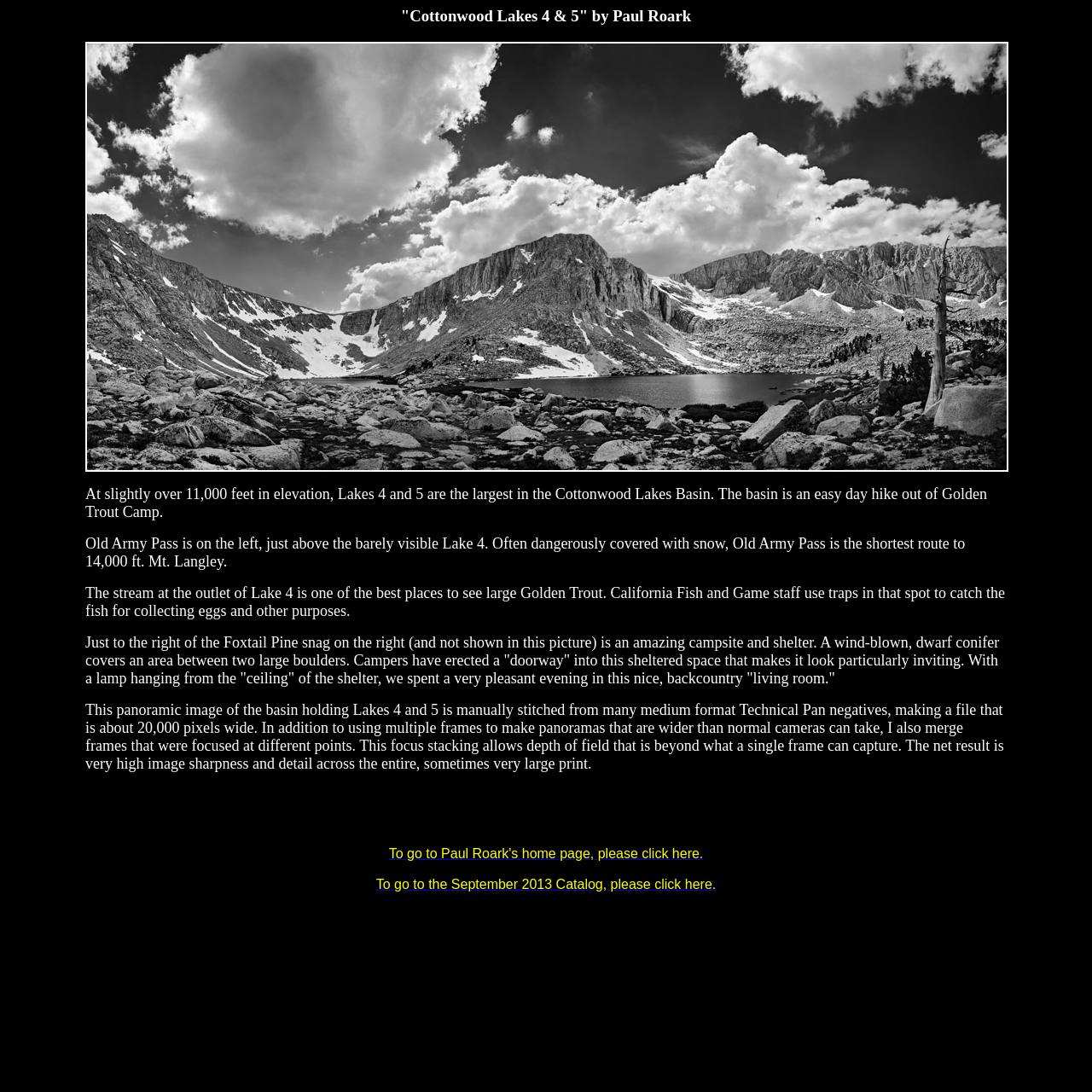Provide a short answer using a single word or phrase for the following question: 
What is the elevation of Lakes 4 and 5?

11,000 feet